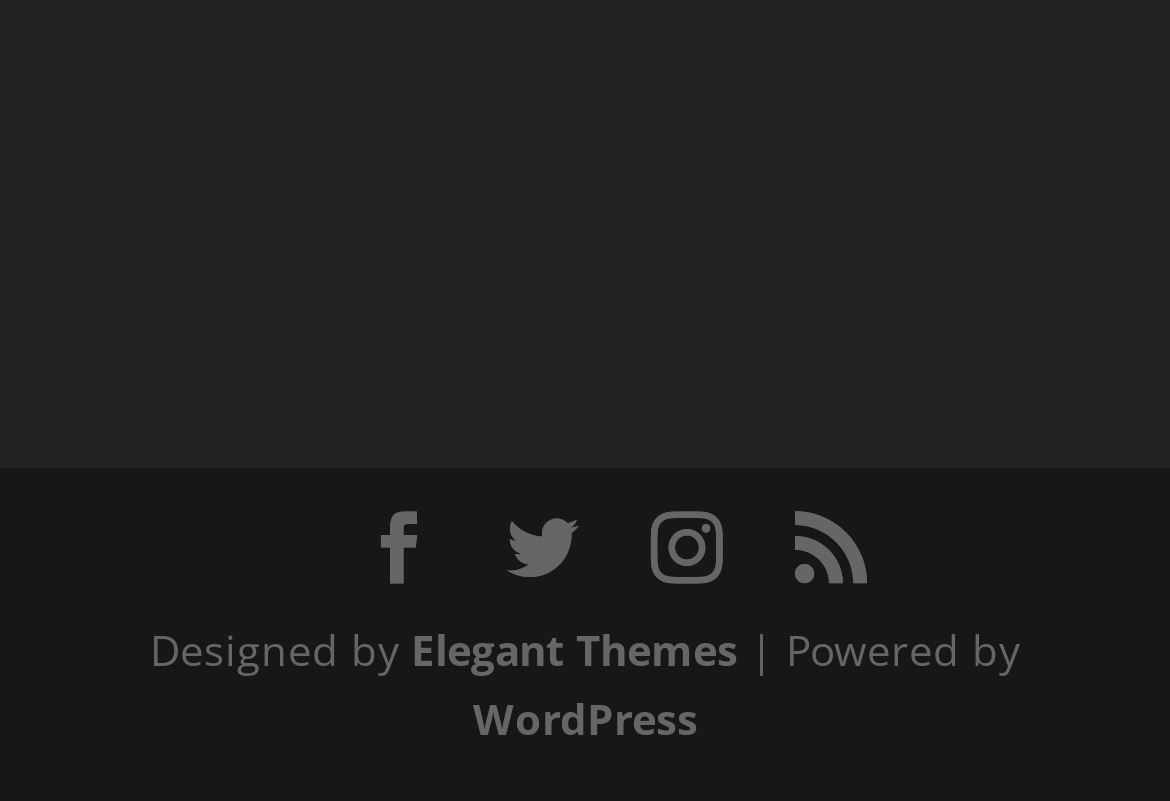What is the main topic of this webpage?
Based on the image, answer the question with as much detail as possible.

Based on the links and text on the webpage, it appears that the main topic is related to penis enlargement, including methods, surgery, and products.